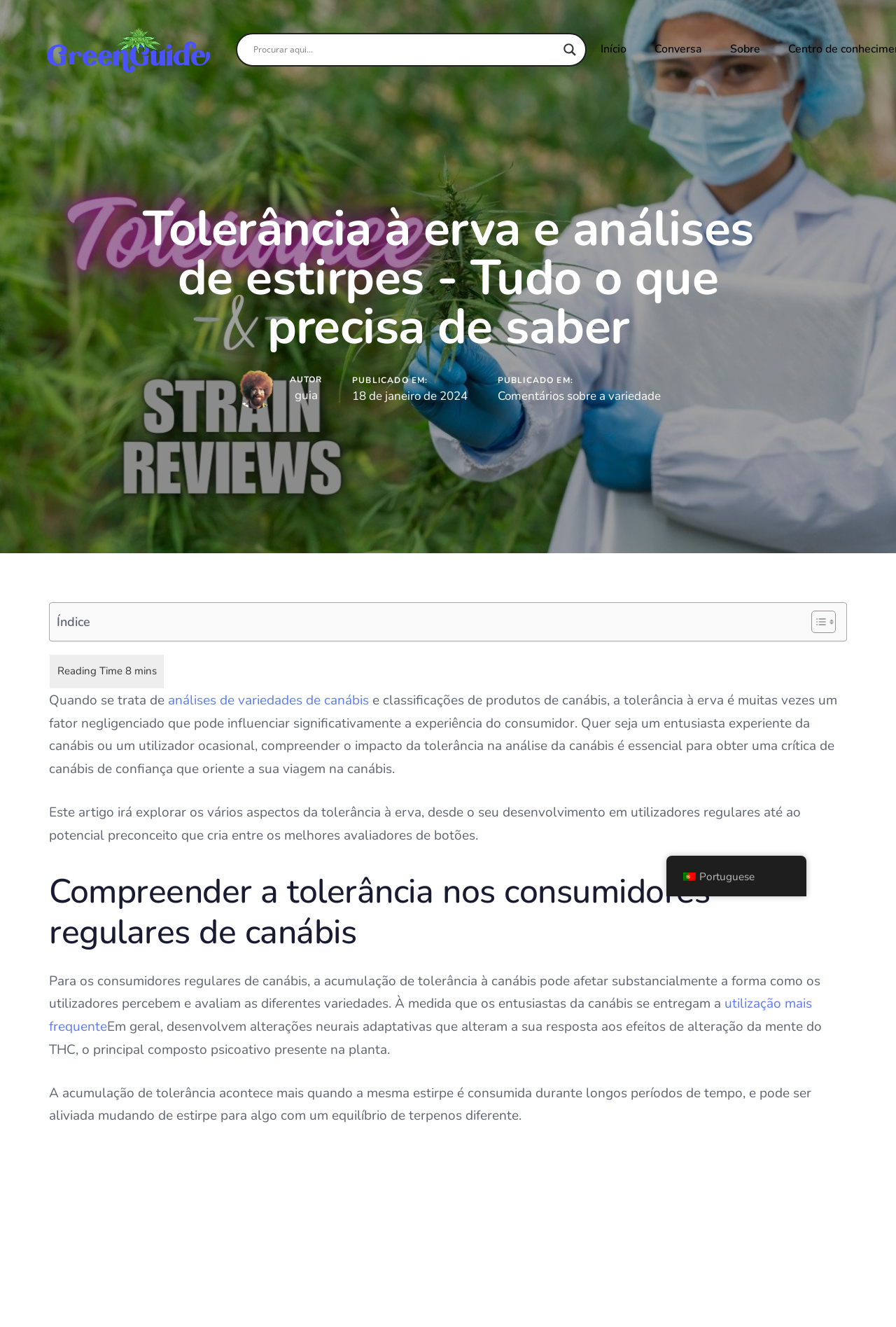What is the language of the webpage?
Based on the screenshot, respond with a single word or phrase.

Portuguese